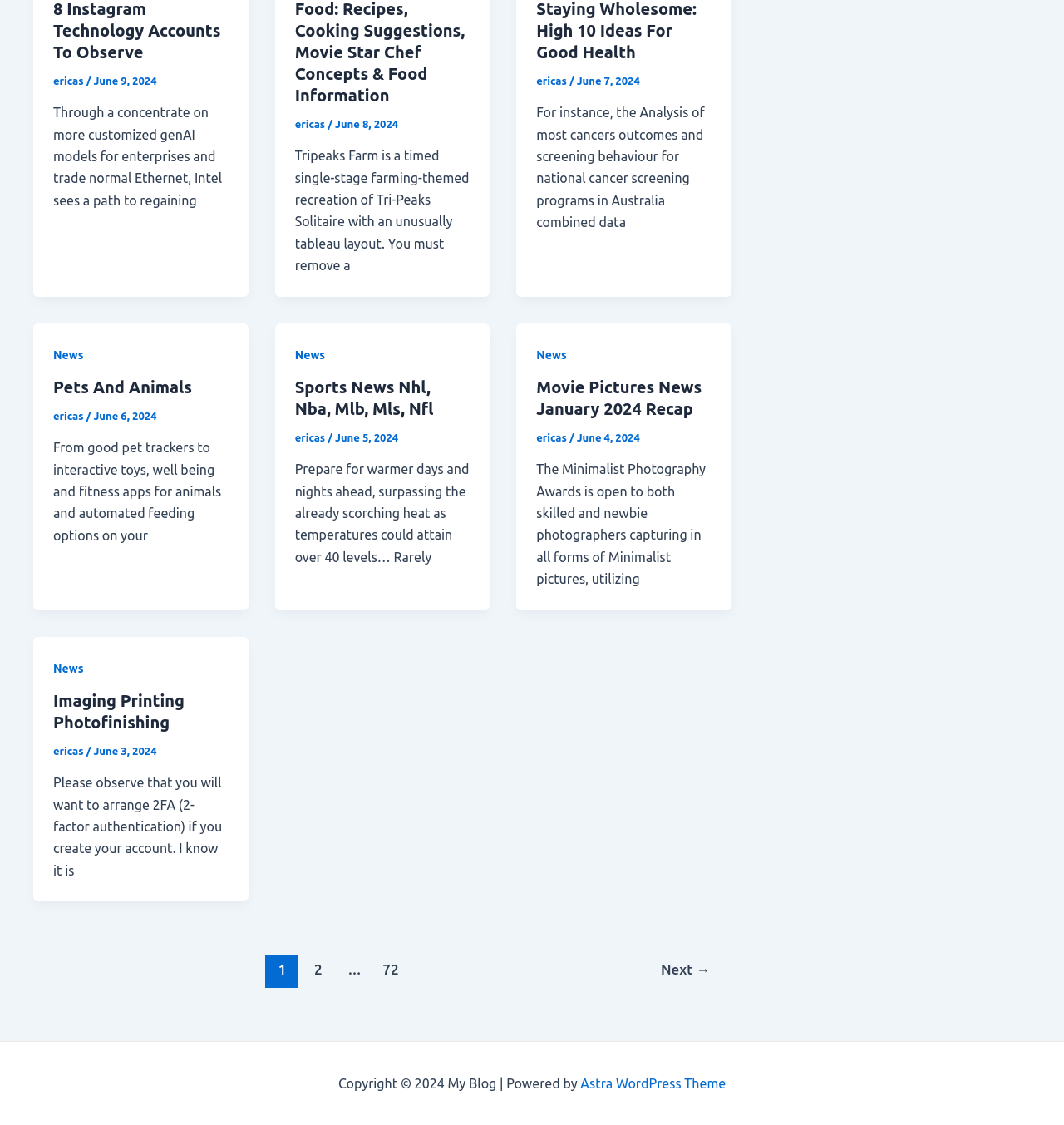Locate the bounding box of the UI element with the following description: "Astra WordPress Theme".

[0.546, 0.956, 0.682, 0.969]